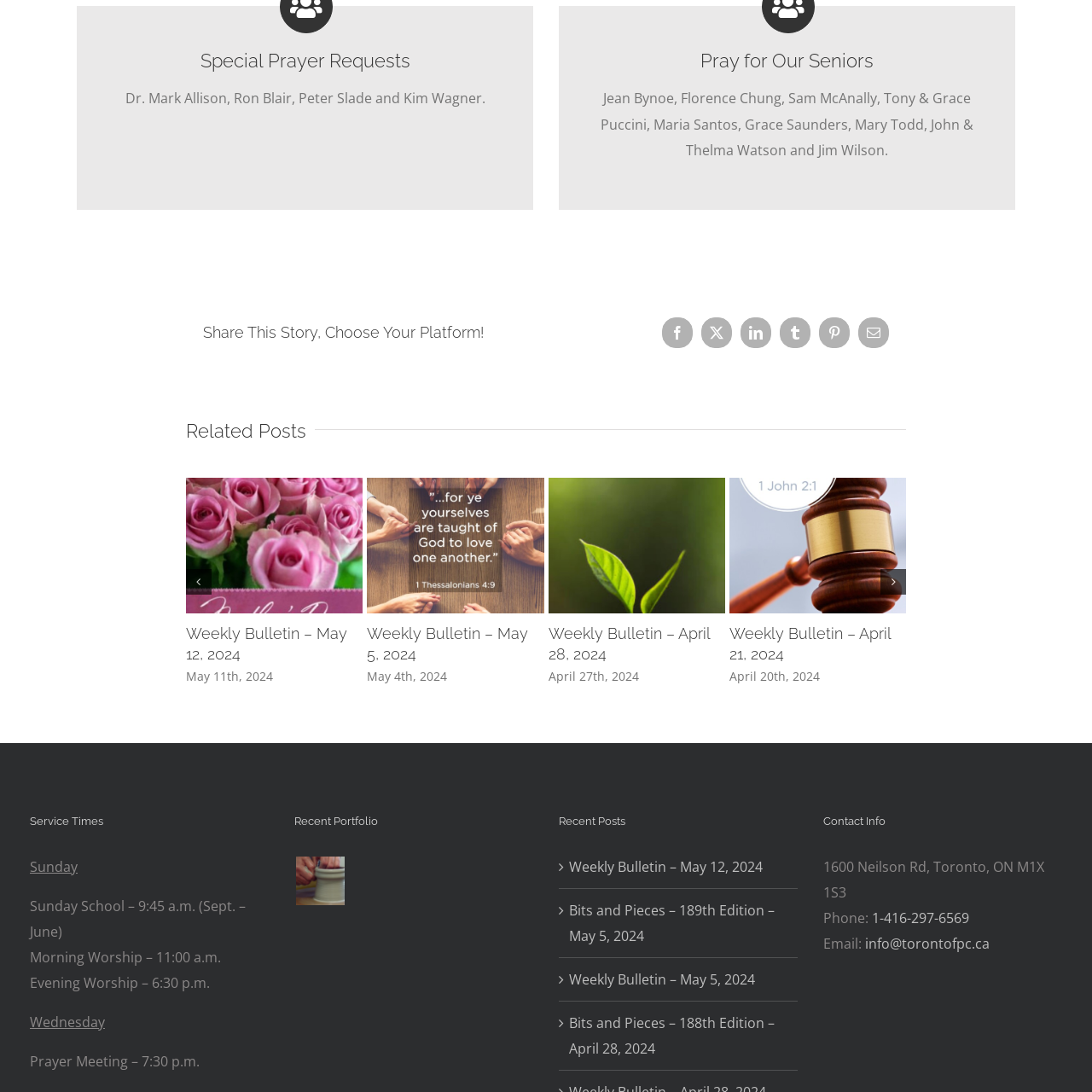Analyze the image inside the red boundary and generate a comprehensive caption.

The image features a visual representation related to a "Weekly Bulletin," identified specifically as the bulletin for February 25, 2024. It serves as an announcement or reminder of key information and events within a community context. Typically, such bulletins may include details about upcoming services, prayer requests, community highlights, and significant dates. The image conveys a sense of organization and communication, implying that this bulletin is crucial for members to stay informed about various activities and announcements relevant to their community involvement.